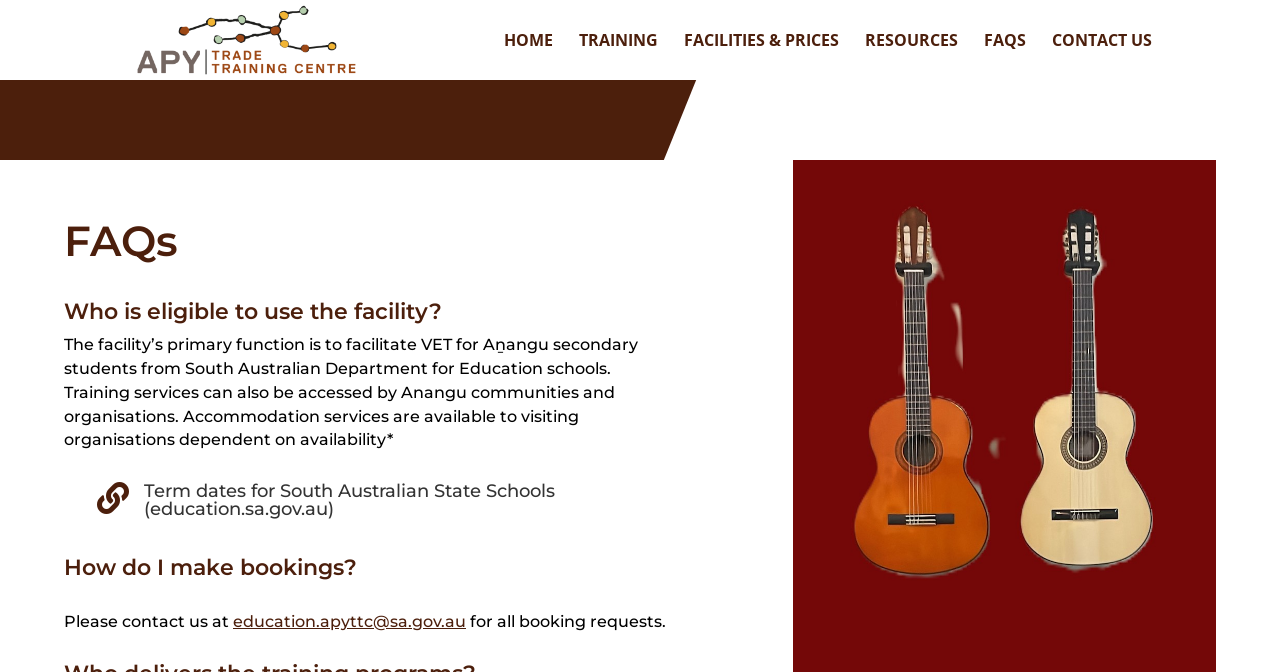What is the purpose of the facility's accommodation services?
Based on the image, please offer an in-depth response to the question.

The webpage mentions that accommodation services are available to visiting organisations, dependent on availability, indicating that the purpose of the facility's accommodation services is to provide lodging for visiting organisations.